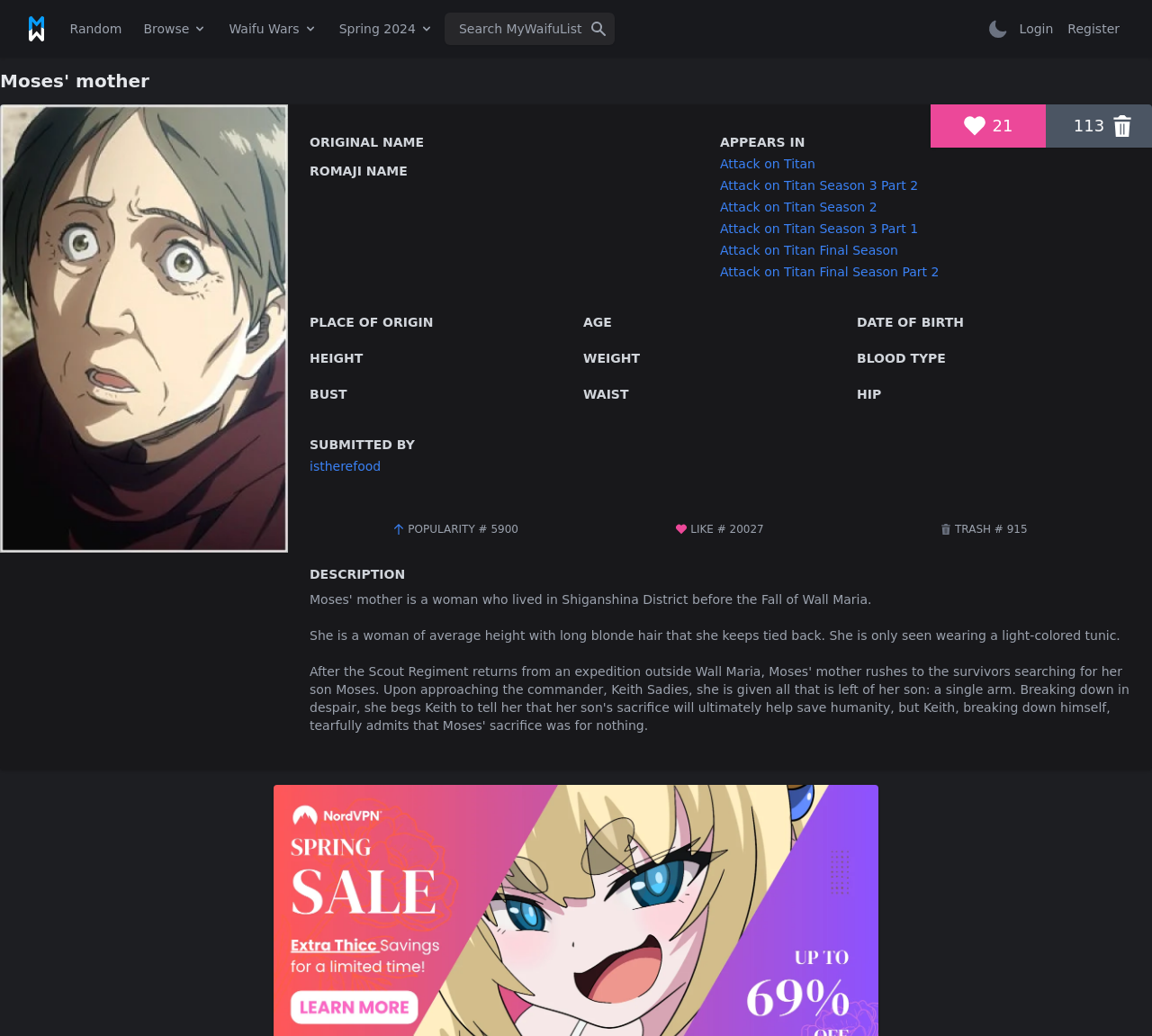What is the blood type of Moses' mother?
Kindly offer a comprehensive and detailed response to the question.

The webpage provides information about Moses' mother, including her age, height, weight, and other physical characteristics, but it does not specify her blood type.